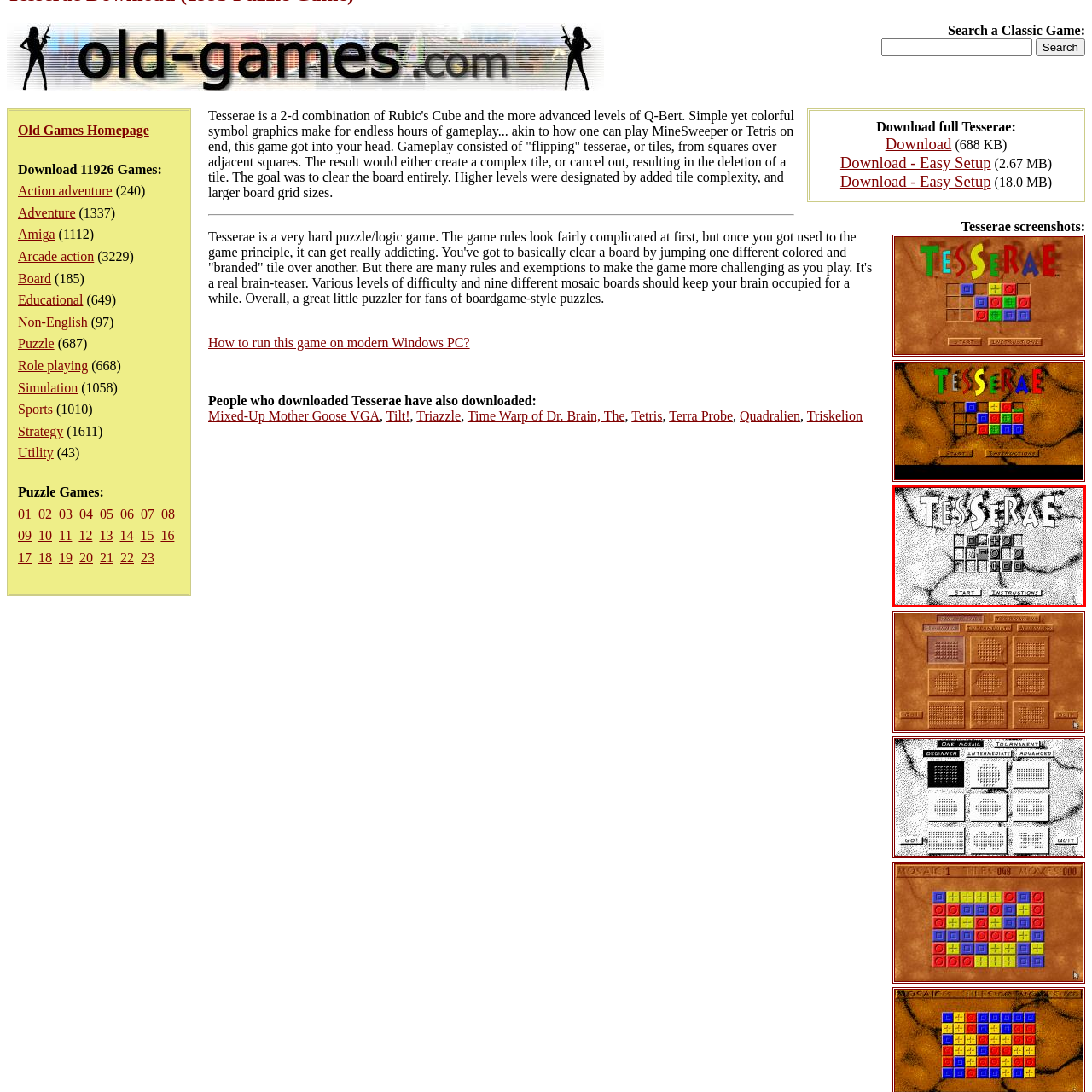Create an extensive description for the image inside the red frame.

The image displays the title screen of the game "Tesserae." The title "TESSERAE" is prominently featured at the top in an artistic font, suggesting a creative and possibly puzzle-oriented theme. Below the title, a grid of nine squares, each containing different icons, hints at gameplay that involves pattern recognition or matching. 

Two buttons are positioned at the bottom of the screen—labeled "START" and "INSTRUCTIONS"—inviting players to begin their gaming experience or learn more about how to play. The overall design is simplistic yet engaging, characterized by a textured background that enhances the nostalgic feel of classic gaming. This screenshot effectively captures the essence of the game, promising a blend of fun and challenge for players.